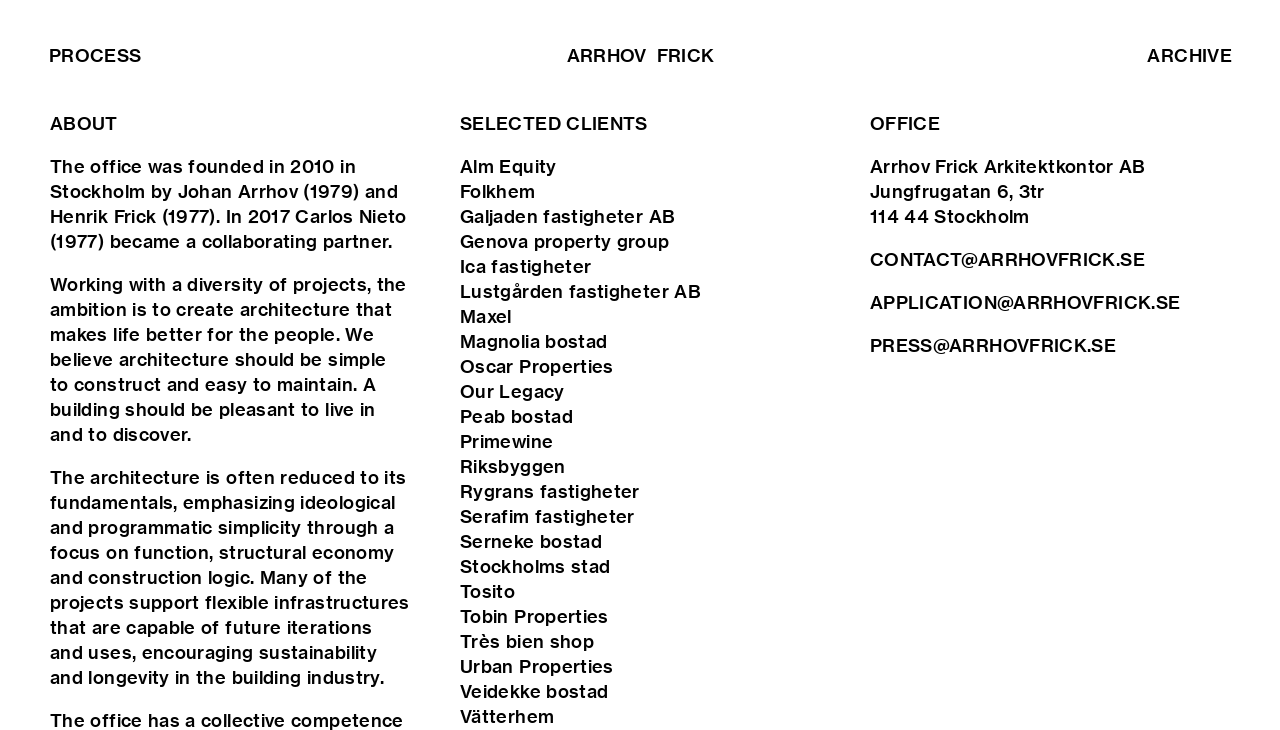Analyze the image and answer the question with as much detail as possible: 
What is the name of the architecture office?

The name of the architecture office can be found in the header section of the webpage, where it is written in a prominent font size. It is also mentioned in the 'ABOUT' section, where the founders of the office are introduced.